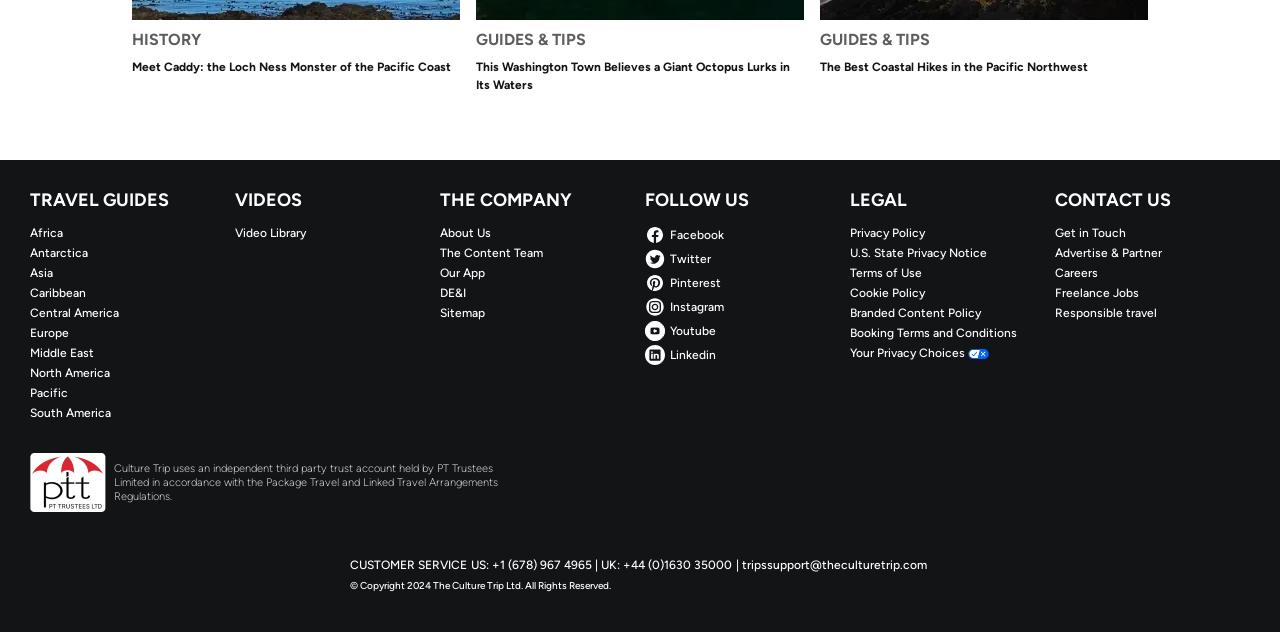Determine the bounding box coordinates for the UI element matching this description: "January 2021".

None